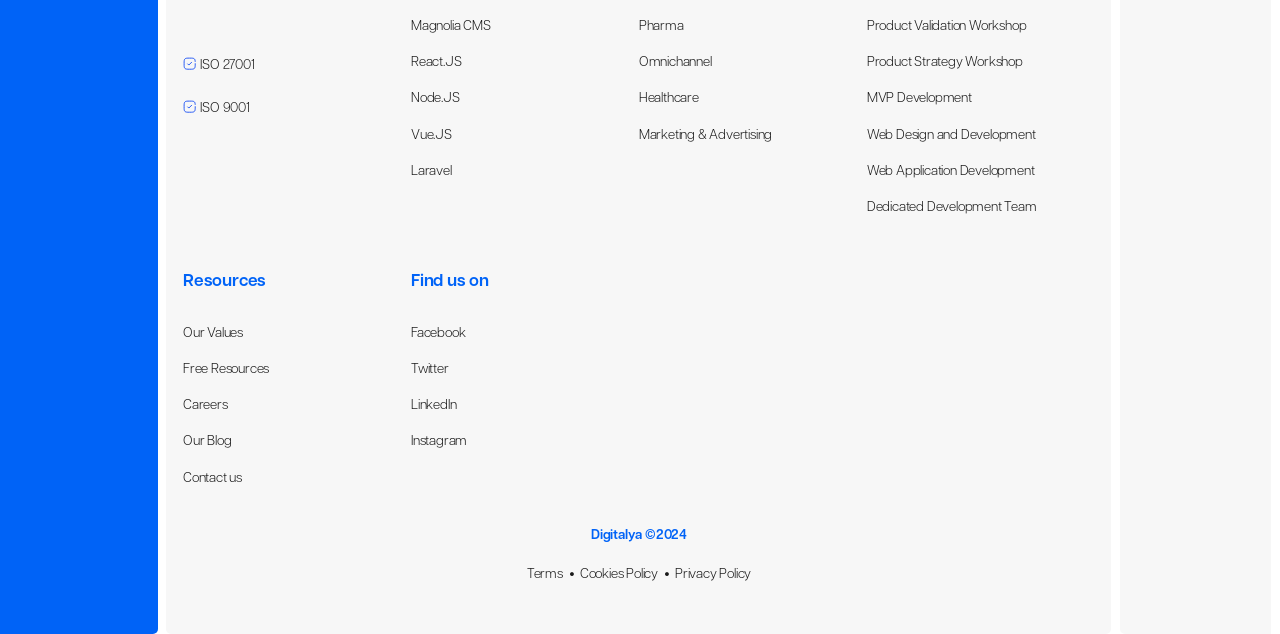What is the category of the link 'Pharma'?
Can you provide a detailed and comprehensive answer to the question?

Based on the context and the surrounding links, I inferred that the link 'Pharma' belongs to the category of industries.